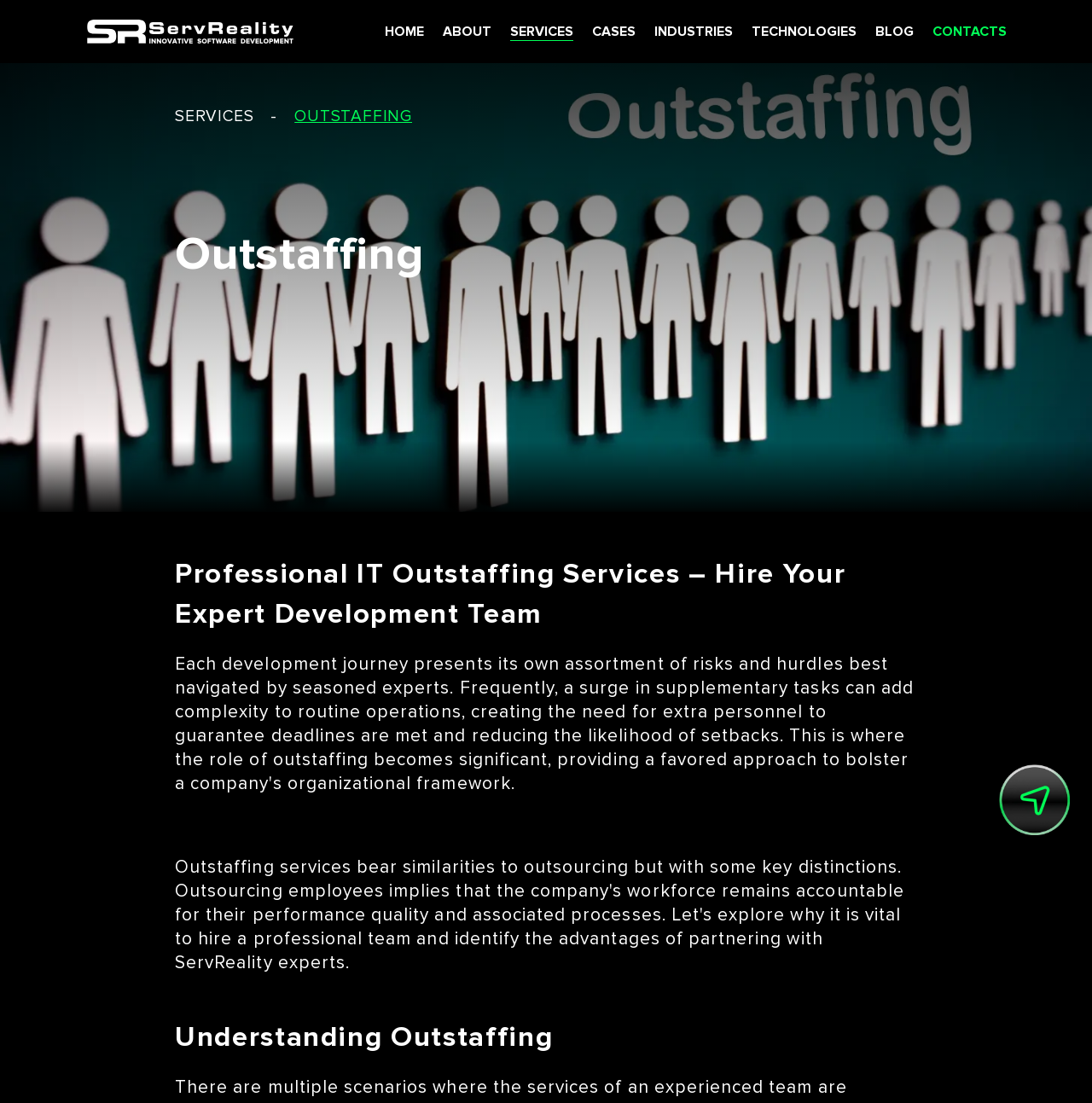Answer the question with a single word or phrase: 
How many main navigation links are there?

9